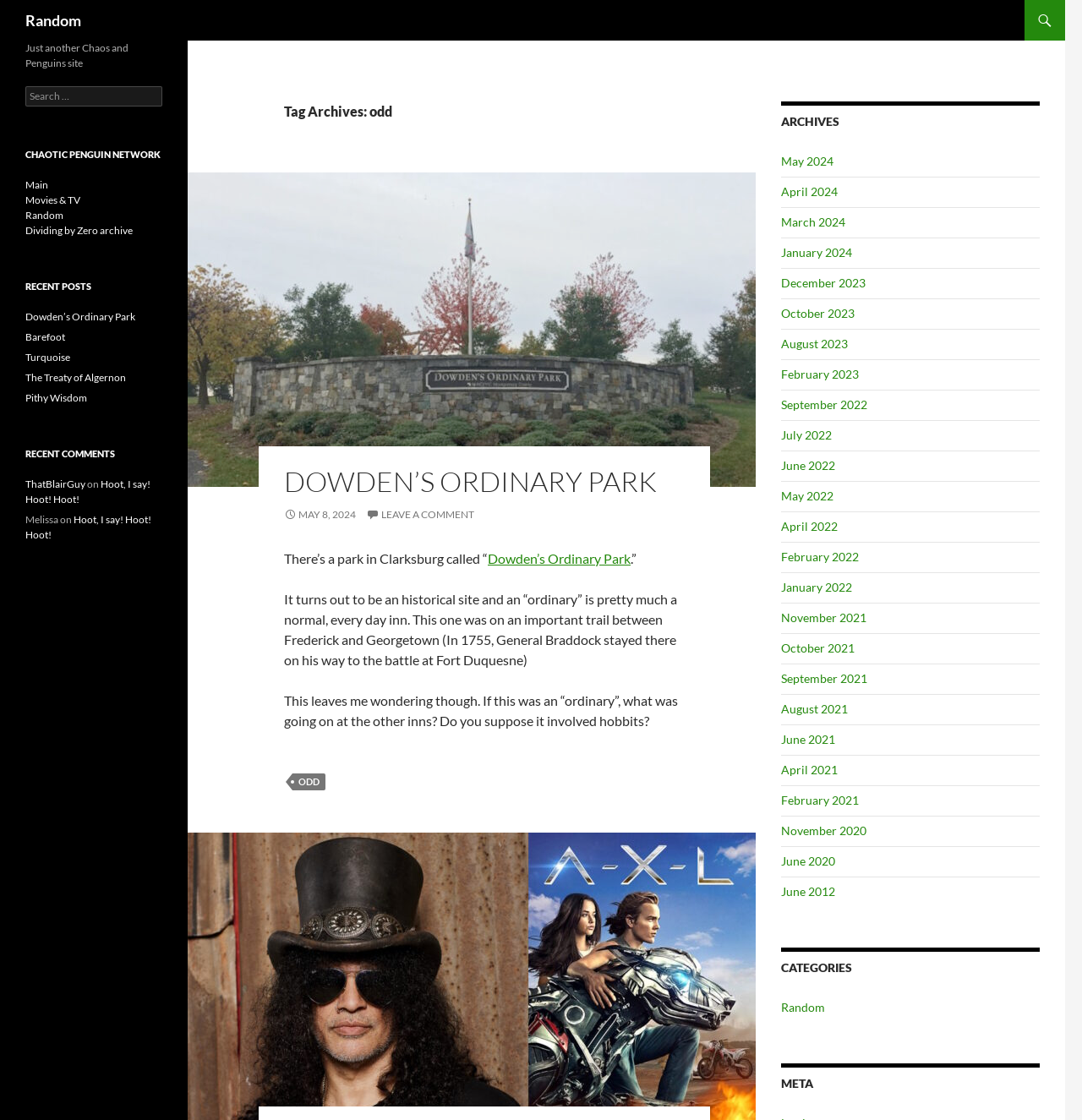What is the category of the article?
Please provide a single word or phrase based on the screenshot.

Random